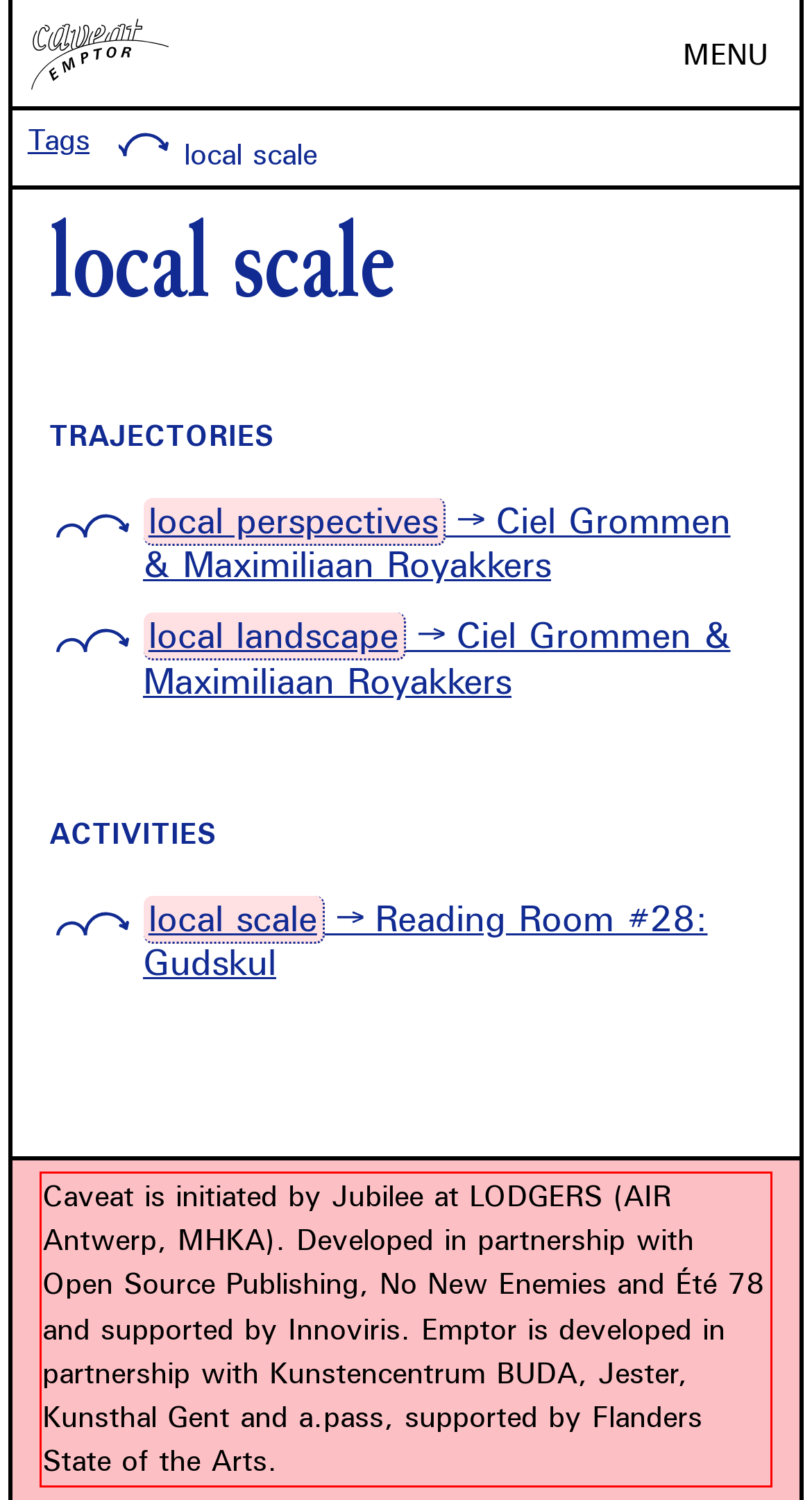Please analyze the screenshot of a webpage and extract the text content within the red bounding box using OCR.

Caveat is initiated by Jubilee at LODGERS (AIR Antwerp, MHKA). Developed in partnership with Open Source Publishing, No New Enemies and Été 78 and supported by Innoviris. Emptor is developed in partnership with Kunstencentrum BUDA, Jester, Kunsthal Gent and a.pass, supported by Flanders State of the Arts.